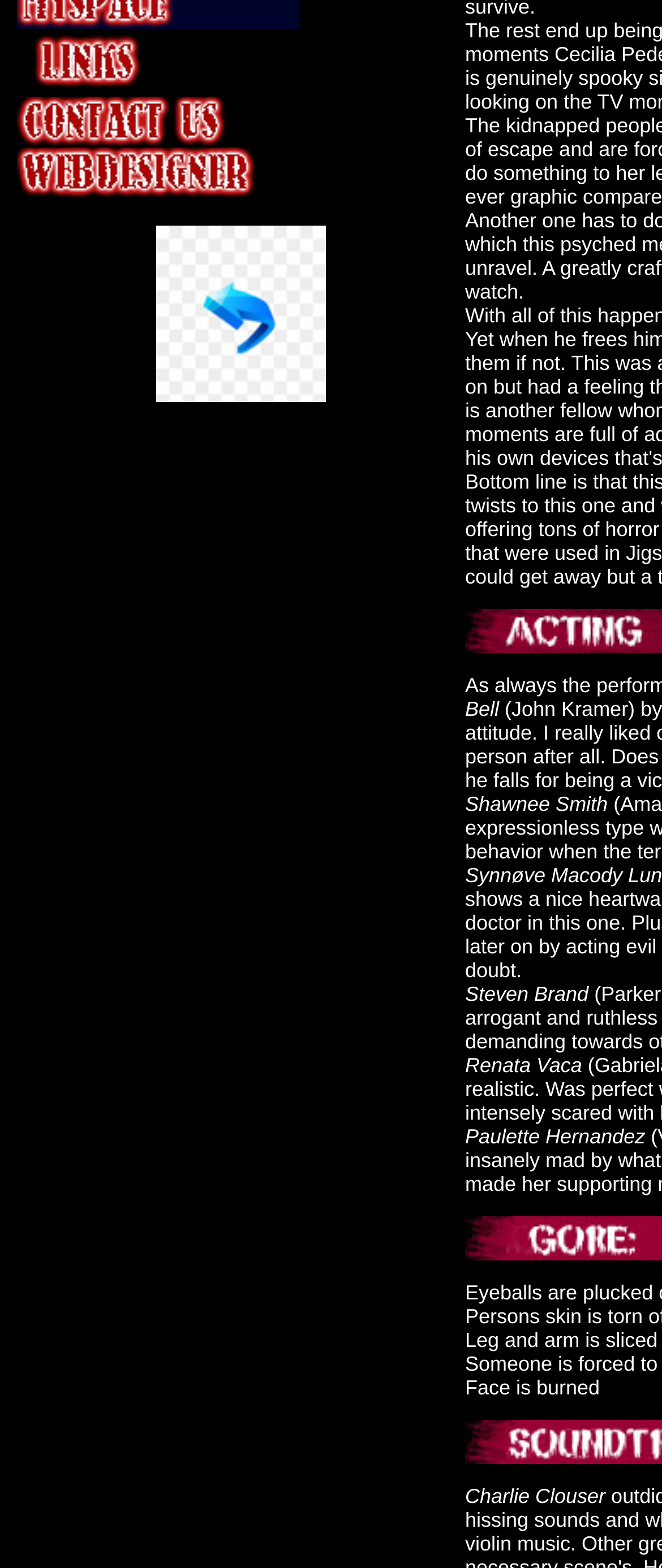Who is the last person listed?
Refer to the image and provide a one-word or short phrase answer.

Charlie Clouser